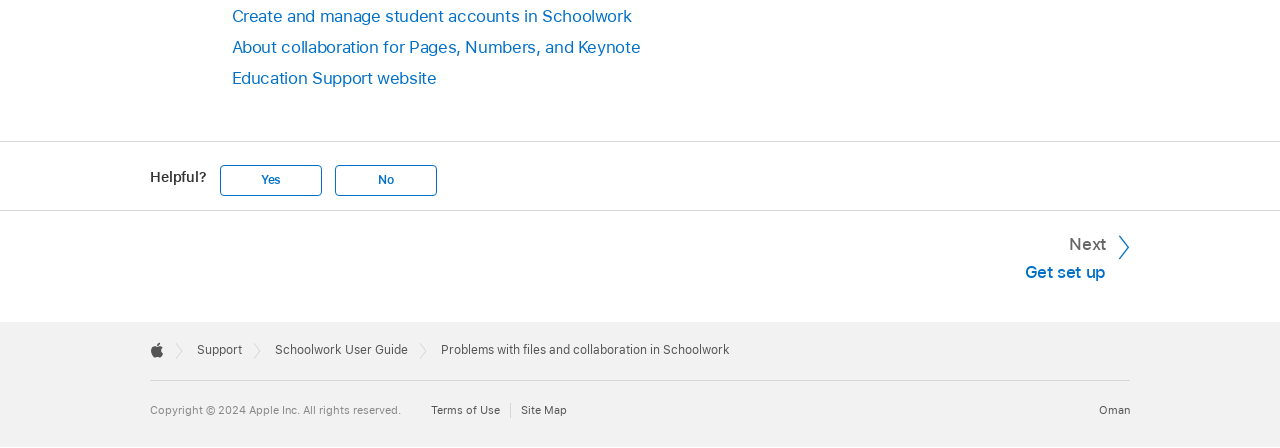Determine the bounding box coordinates of the element's region needed to click to follow the instruction: "Click Yes to indicate the page is helpful". Provide these coordinates as four float numbers between 0 and 1, formatted as [left, top, right, bottom].

[0.172, 0.369, 0.251, 0.437]